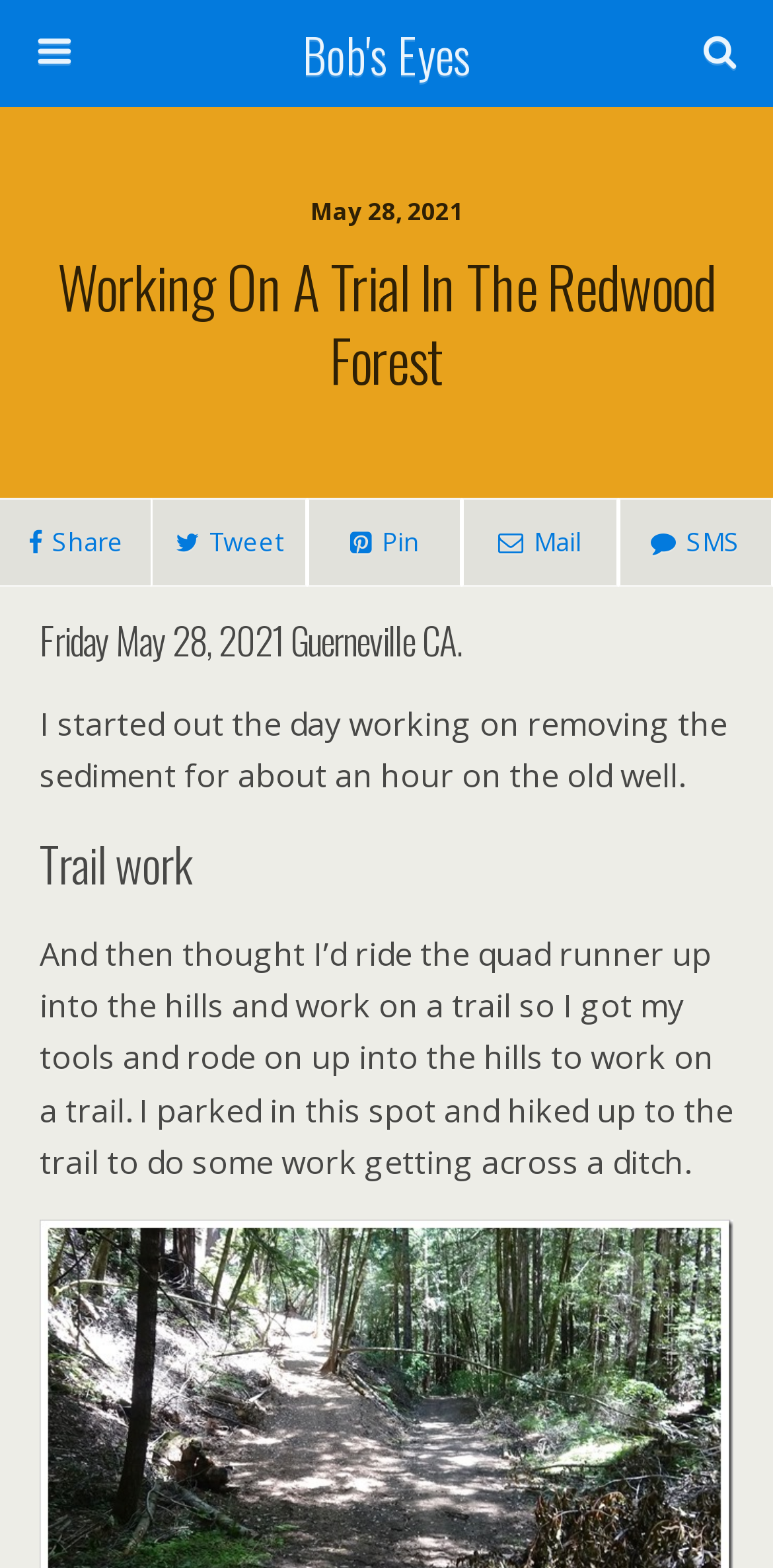Given the webpage screenshot and the description, determine the bounding box coordinates (top-left x, top-left y, bottom-right x, bottom-right y) that define the location of the UI element matching this description: Mail

[0.598, 0.317, 0.799, 0.375]